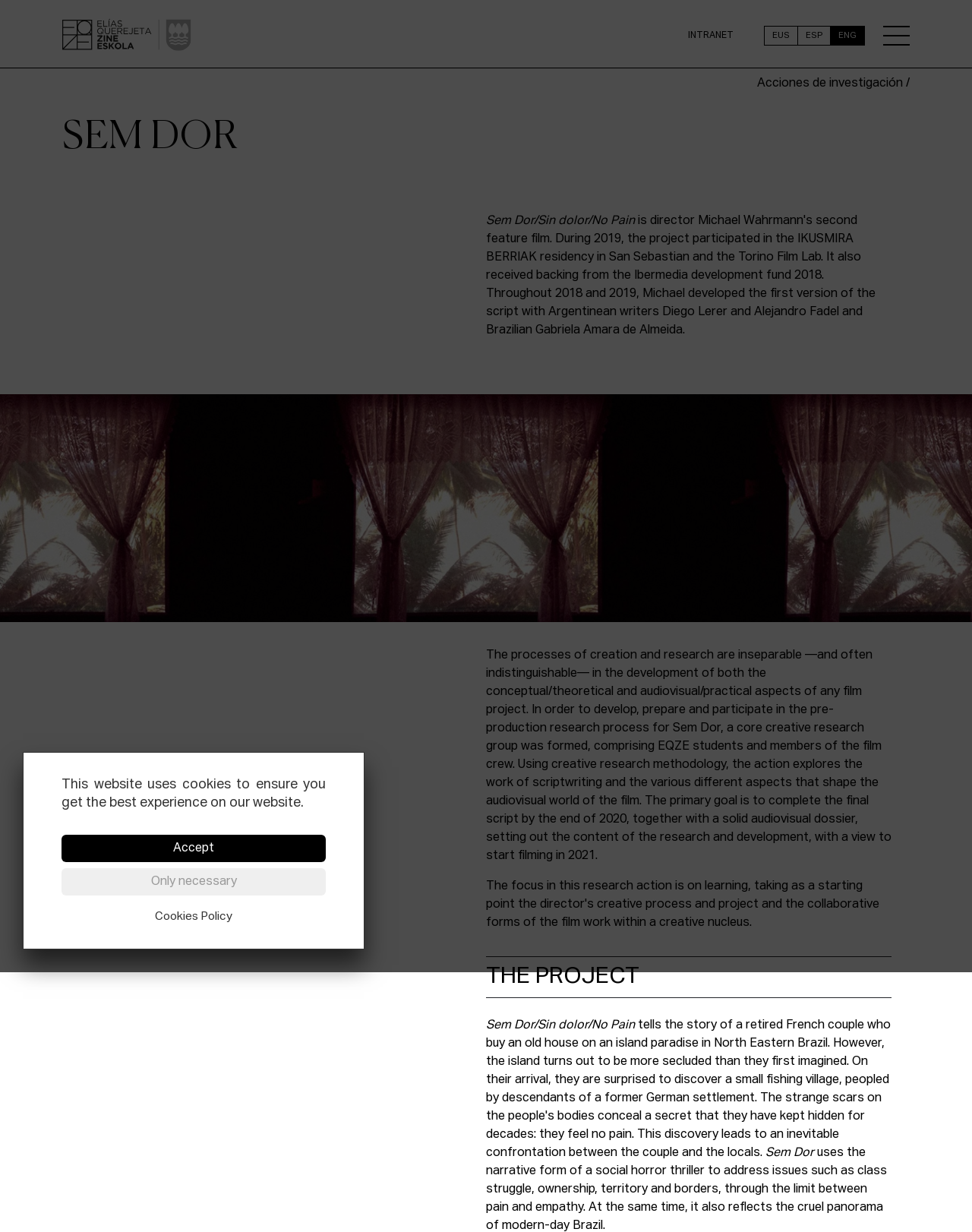Please find the bounding box coordinates for the clickable element needed to perform this instruction: "Read more about the project".

[0.5, 0.776, 0.917, 0.81]